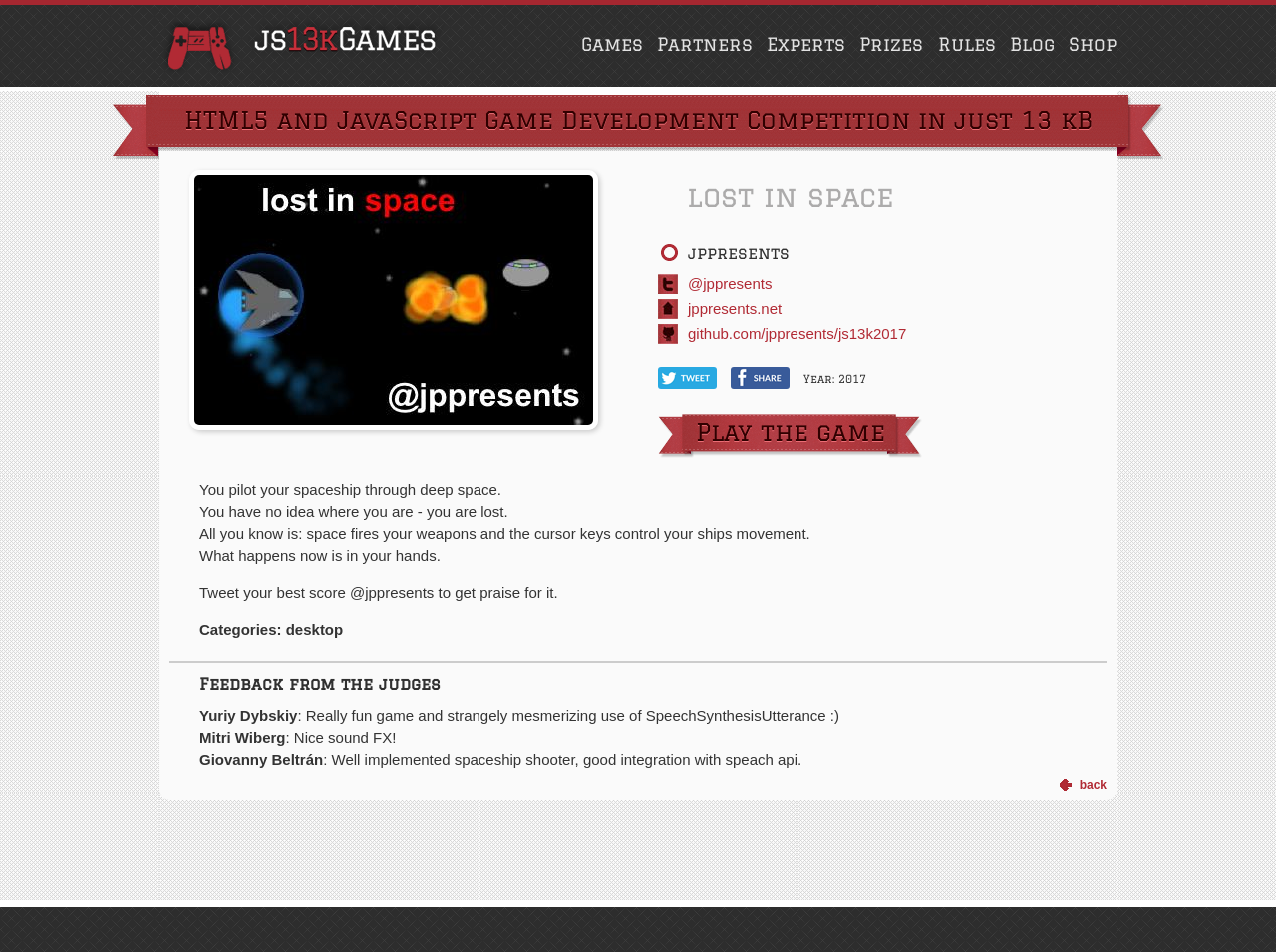Summarize the webpage in an elaborate manner.

The webpage is about a game called "Lost in Space" which is a HTML5 and JavaScript game development competition entry. At the top of the page, there is a navigation menu with links to "Games", "Partners", "Experts", "Prizes", "Rules", "Blog", and "Shop". Below the navigation menu, there is a heading that describes the competition.

The main content of the page is an article that showcases the game "Lost in Space". The article features an image of the game, followed by a heading with the game's title and the developer's name, "jppresents". There are also links to the developer's Twitter handle, website, and GitHub repository.

Below the game's information, there is a section that describes how to play the game. The text explains that the player pilots a spaceship through deep space, and that the space bar fires the ship's weapons and the cursor keys control the ship's movement. The section also encourages the player to tweet their best score to get praise from the developer.

On the right side of the page, there are links to share the game on Twitter and Facebook, as well as a link to play the game. Below these links, there is a section that displays feedback from the judges, including quotes from Yuriy Dybskiy, Mitri Wiberg, and Giovanny Beltrán.

At the bottom of the page, there is a link to go back to a previous page. Overall, the page is well-organized and easy to navigate, with clear headings and concise text that effectively communicates the game's information and instructions.